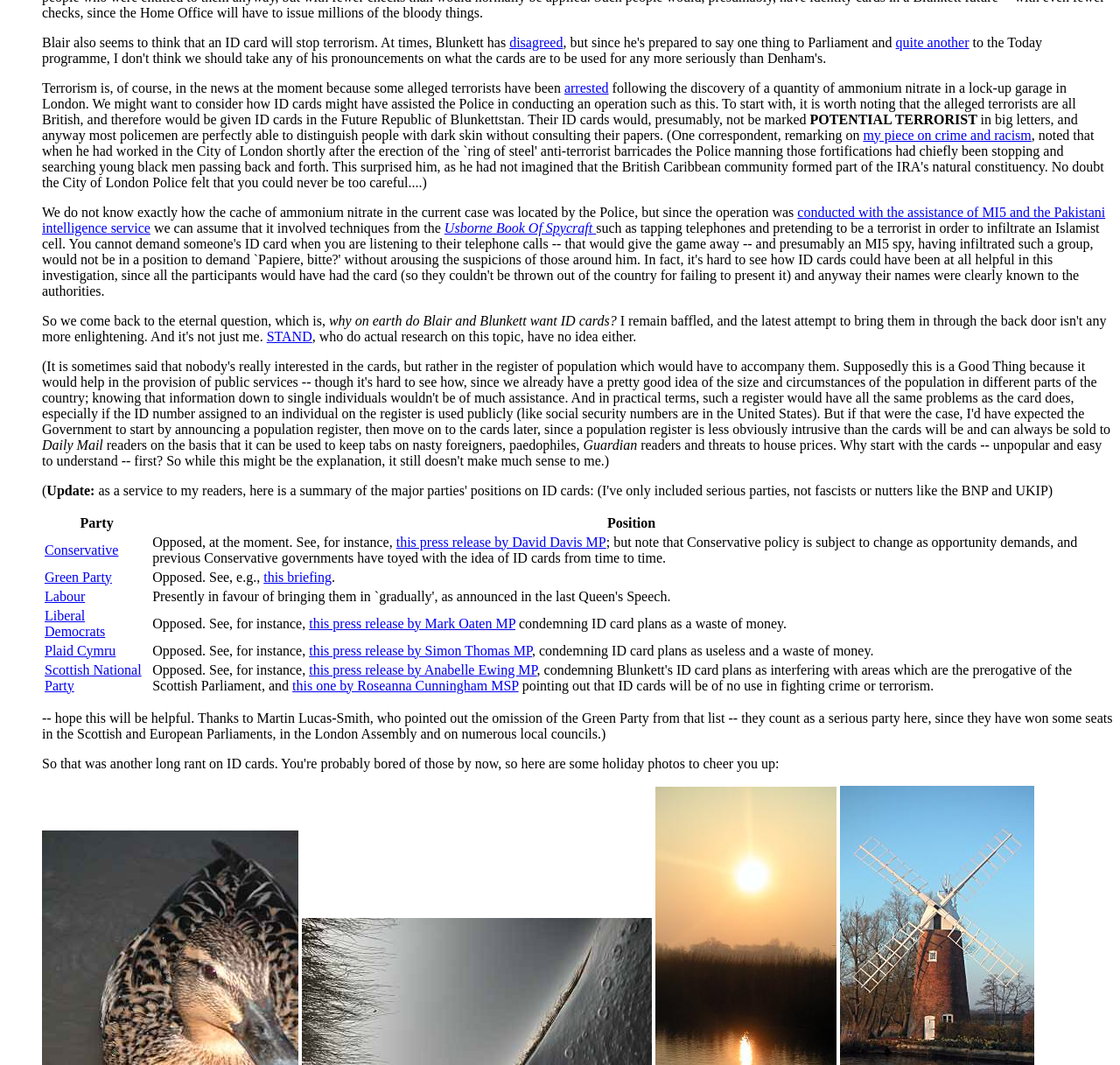Locate the bounding box coordinates of the element that needs to be clicked to carry out the instruction: "click the link 'disagreed'". The coordinates should be given as four float numbers ranging from 0 to 1, i.e., [left, top, right, bottom].

[0.455, 0.033, 0.503, 0.046]